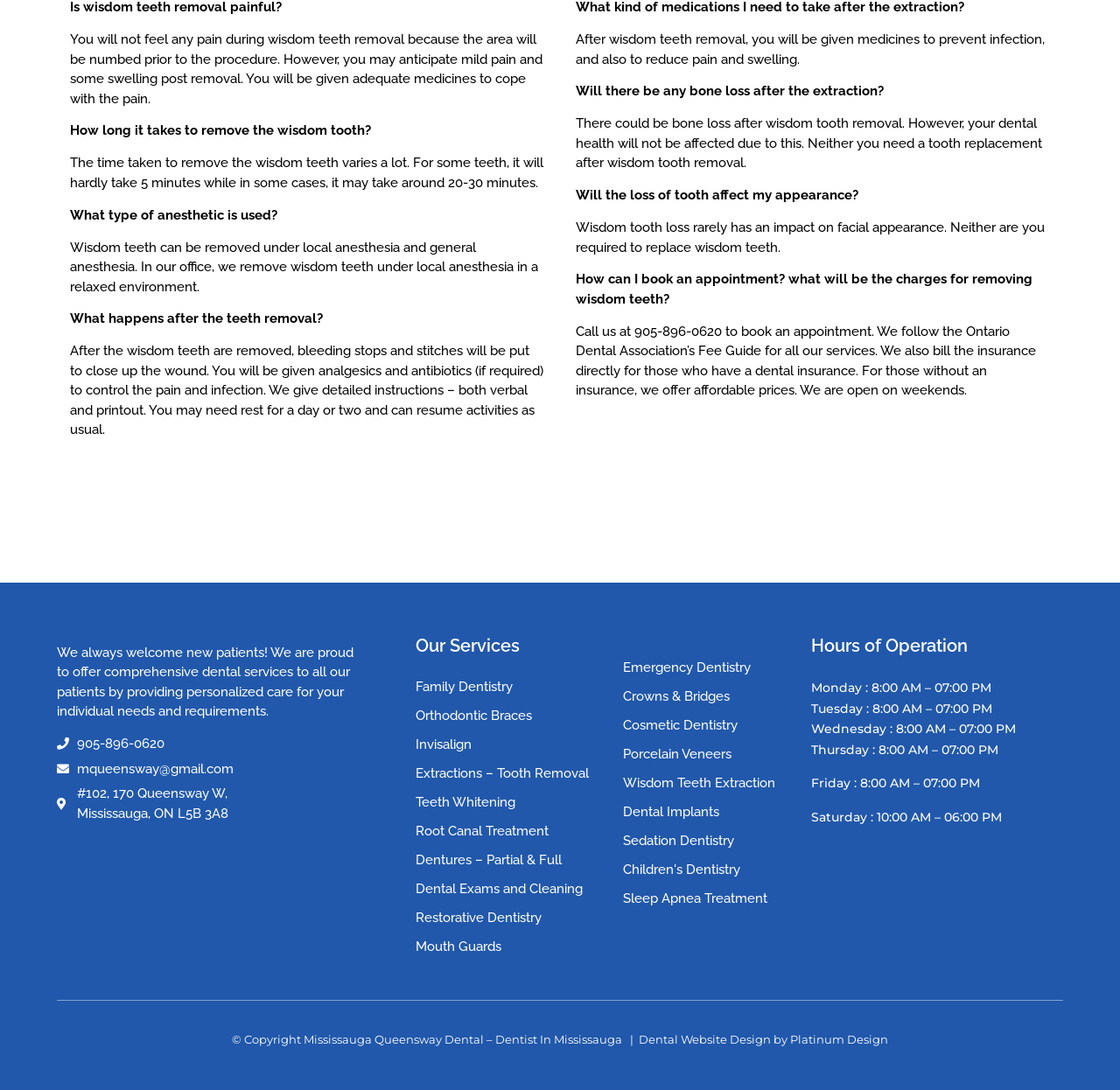What type of anesthesia is used for wisdom teeth removal?
Please utilize the information in the image to give a detailed response to the question.

According to the text on the webpage, 'Wisdom teeth can be removed under local anesthesia and general anesthesia. In our office, we remove wisdom teeth under local anesthesia in a relaxed environment.' This indicates that local anesthesia is the type of anesthesia used for wisdom teeth removal in this dental clinic.